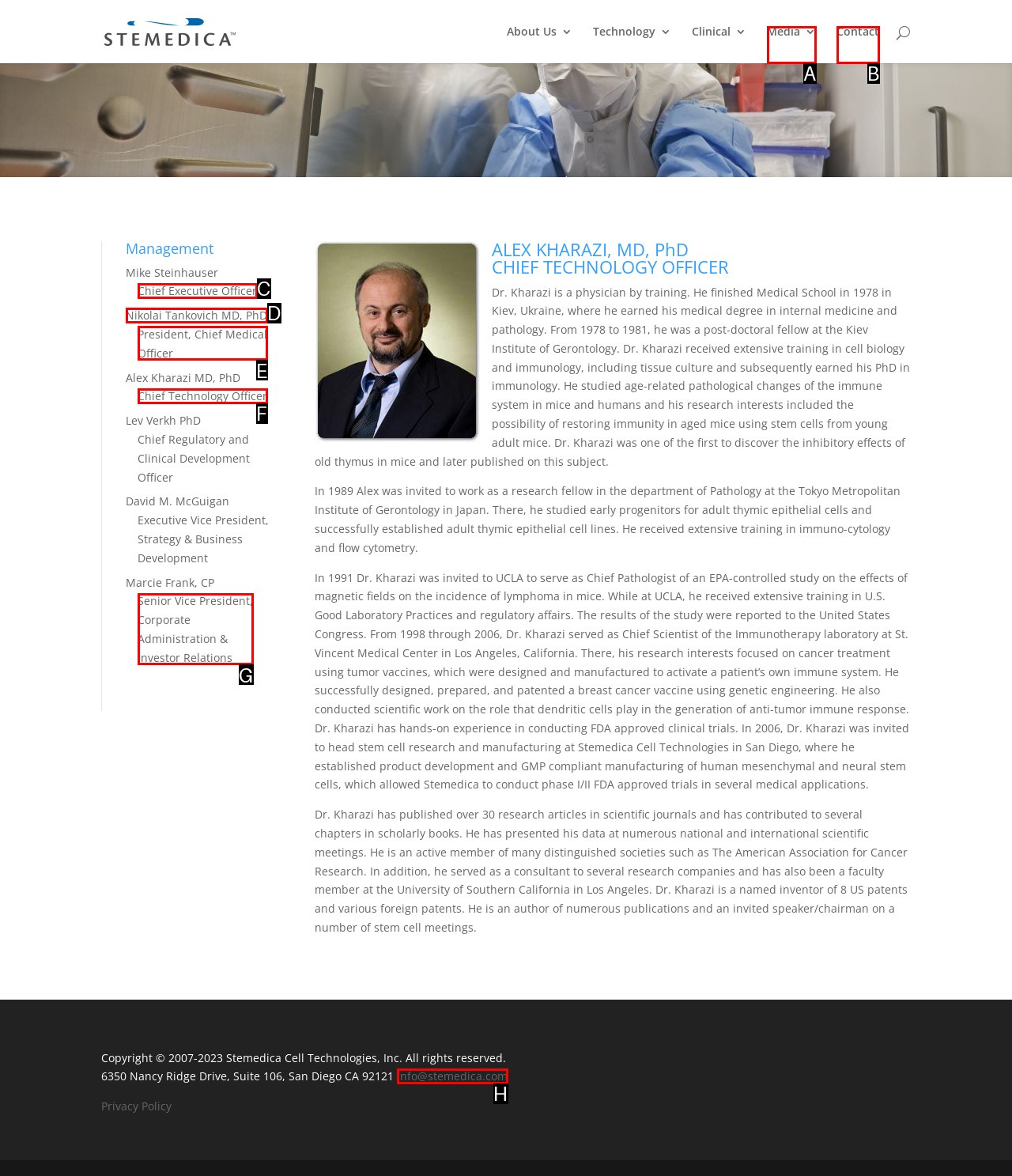Given the element description: President, Chief Medical Officer
Pick the letter of the correct option from the list.

E